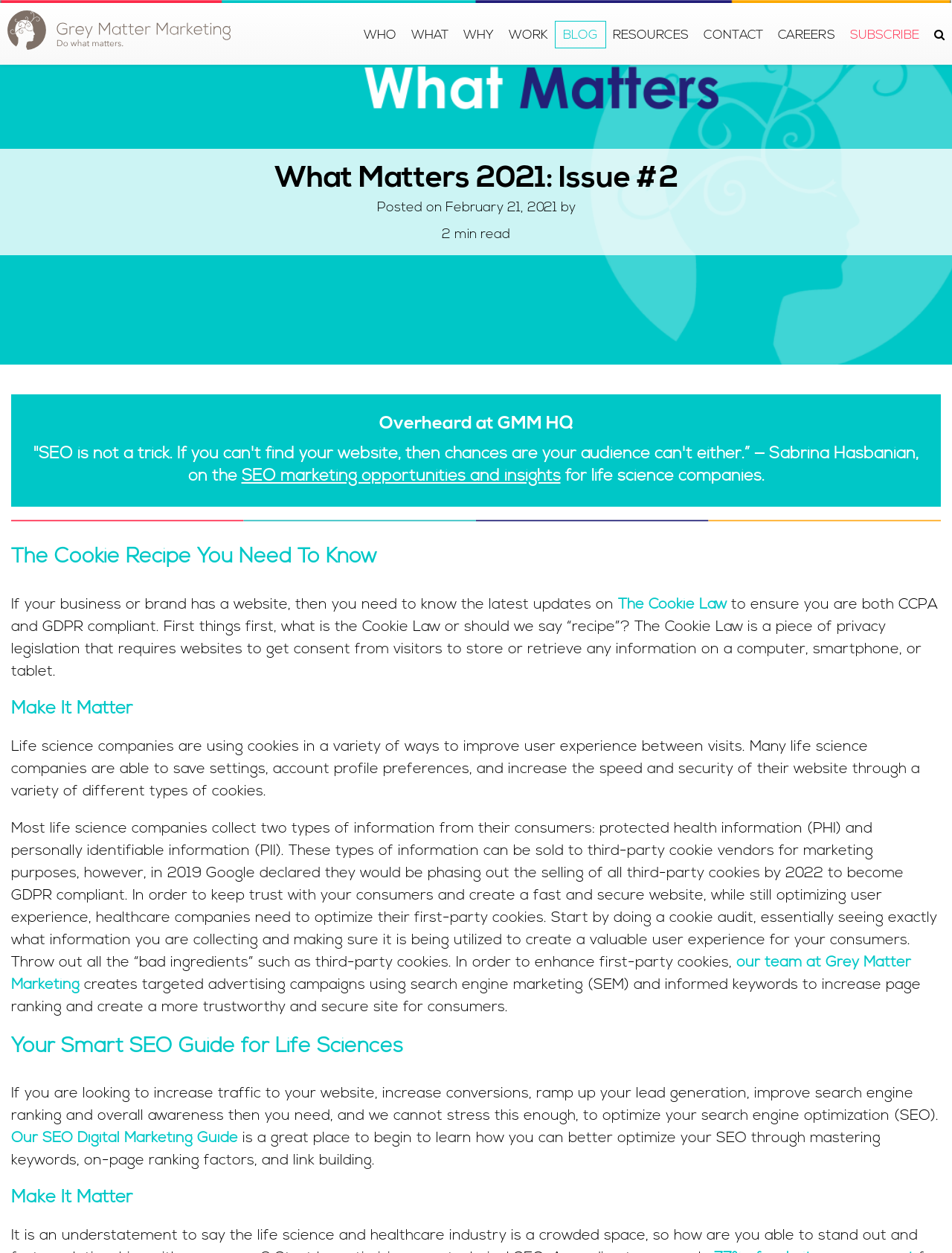Please find the bounding box for the UI element described by: "Resources".

[0.636, 0.017, 0.731, 0.038]